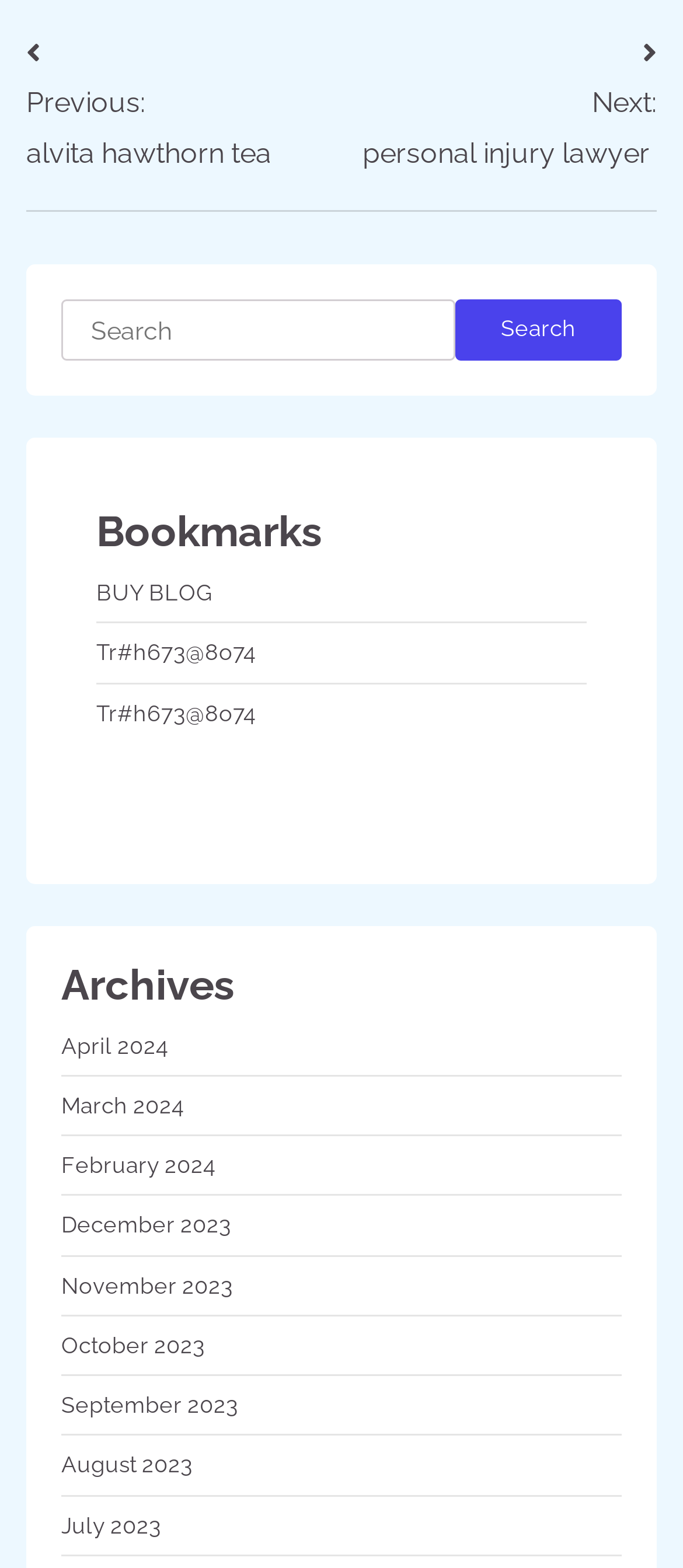How many months are listed in the archives?
Make sure to answer the question with a detailed and comprehensive explanation.

I counted the number of links under the 'Archives' heading and found 11 links, each representing a month from April 2024 to August 2023.